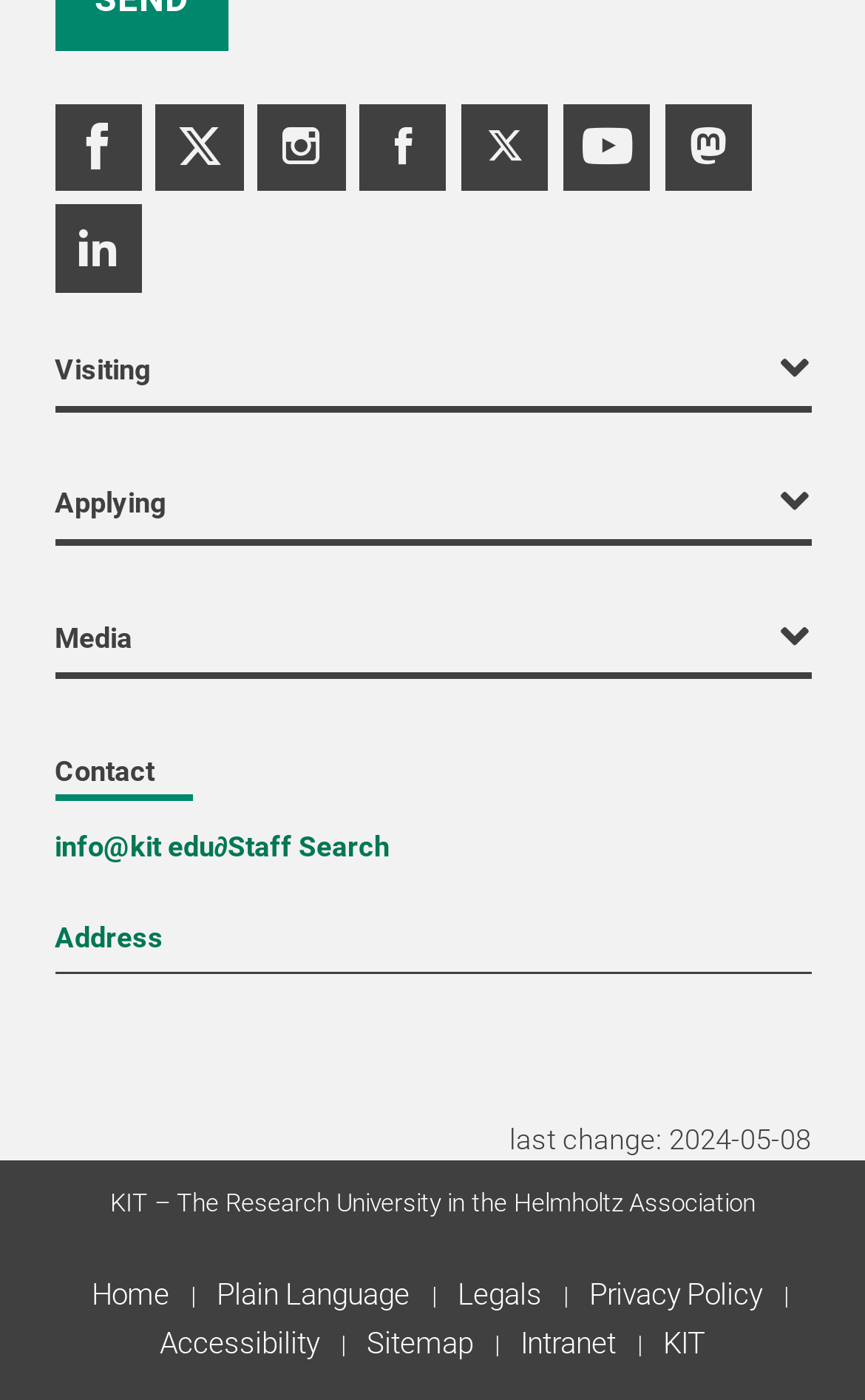Use a single word or phrase to answer the question: 
What is the name of the research university?

KIT